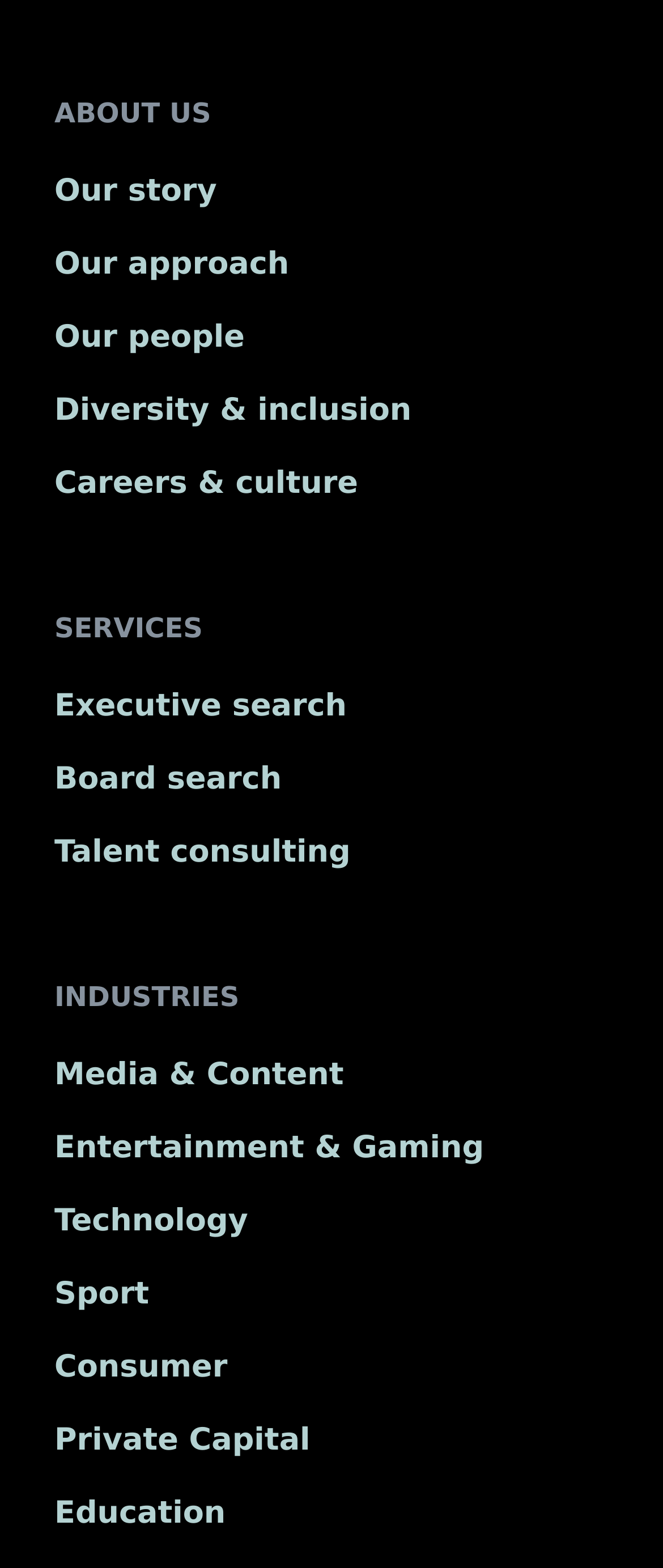Locate the bounding box coordinates of the element that should be clicked to execute the following instruction: "Learn about the company's story".

[0.082, 0.111, 0.327, 0.134]